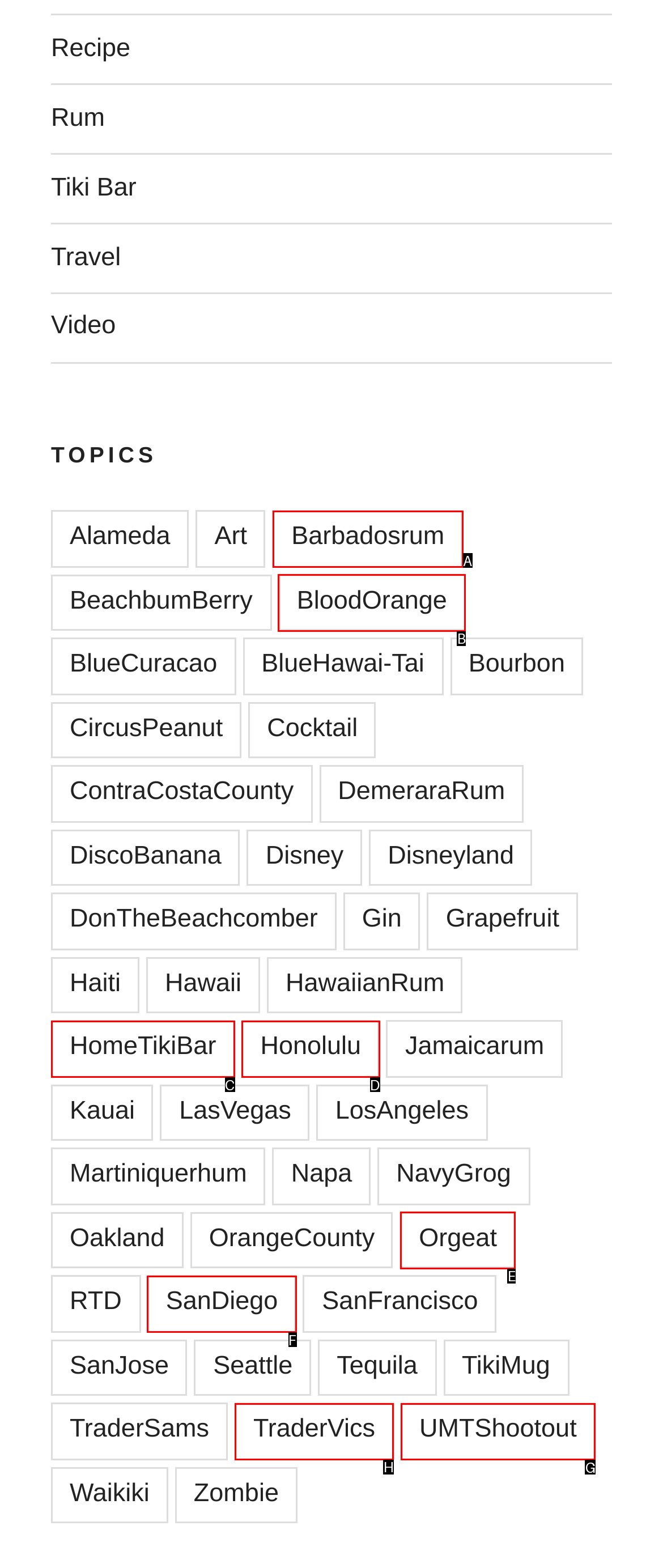To complete the task: Discover 'TraderVics', select the appropriate UI element to click. Respond with the letter of the correct option from the given choices.

H